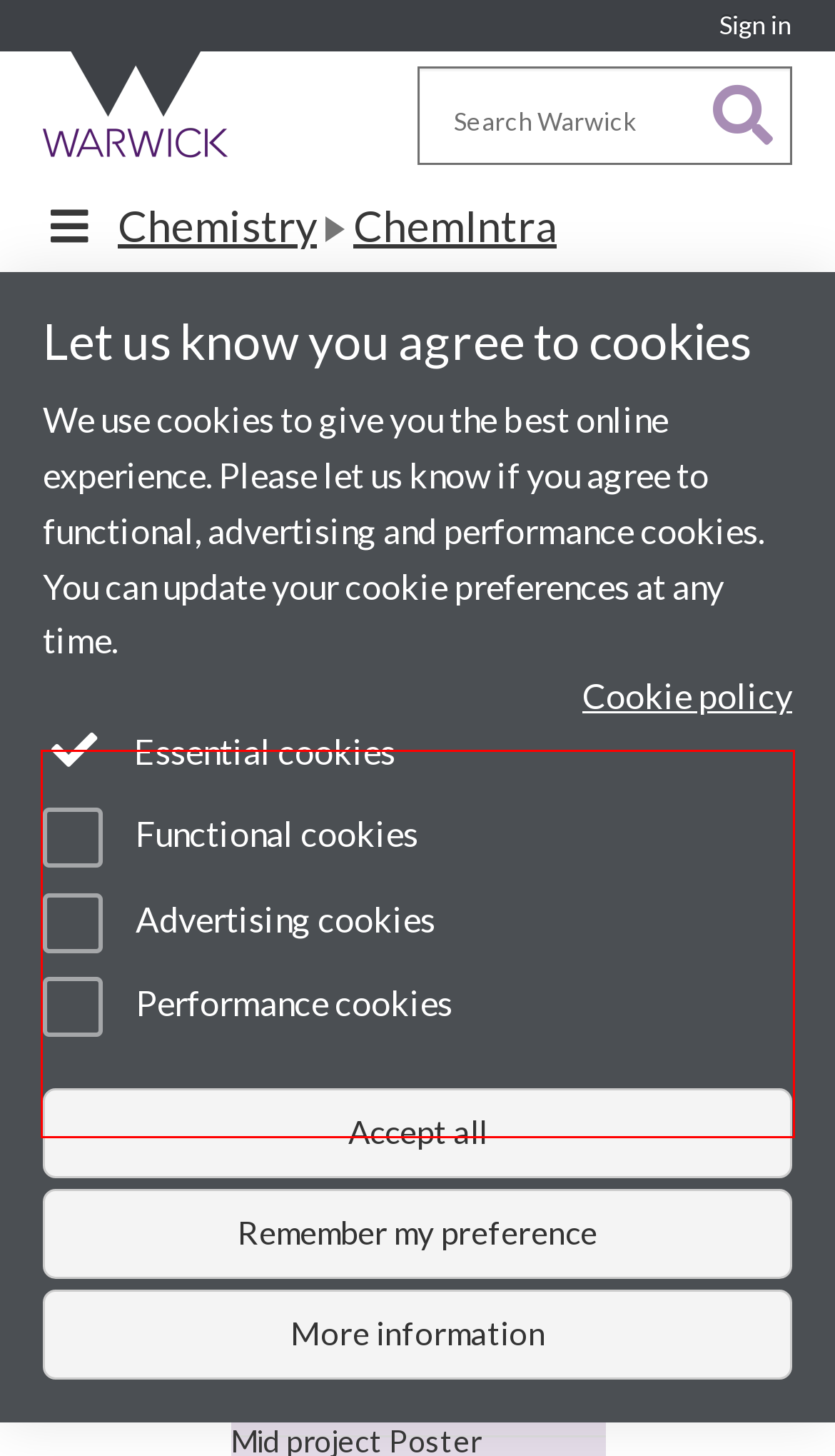From the screenshot of the webpage, locate the red bounding box and extract the text contained within that area.

We would like to invite project proposals for the Analytical and the Polymer MSc projects. This year, we have 20 MSc students on Analytical and Polymer MSc courses (CDT students are not included in this call); each of them will undertake a 20-week project (please note this includes the write-up time). During the 20-week period, students will have 1 week to take either as annual leave or to use to work on their project.